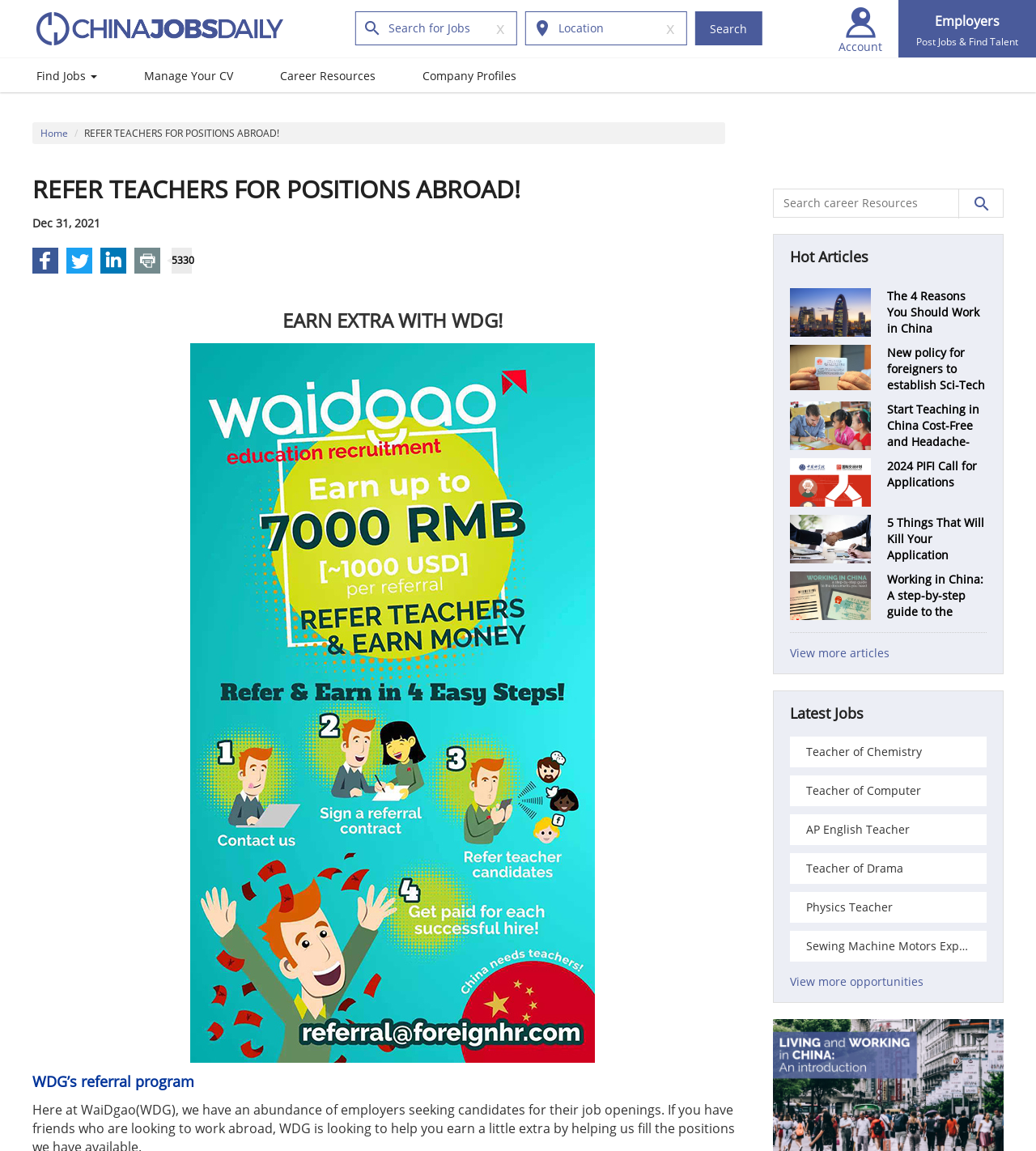Find the bounding box coordinates for the HTML element described as: "Physics Teacher". The coordinates should consist of four float values between 0 and 1, i.e., [left, top, right, bottom].

[0.762, 0.775, 0.952, 0.801]